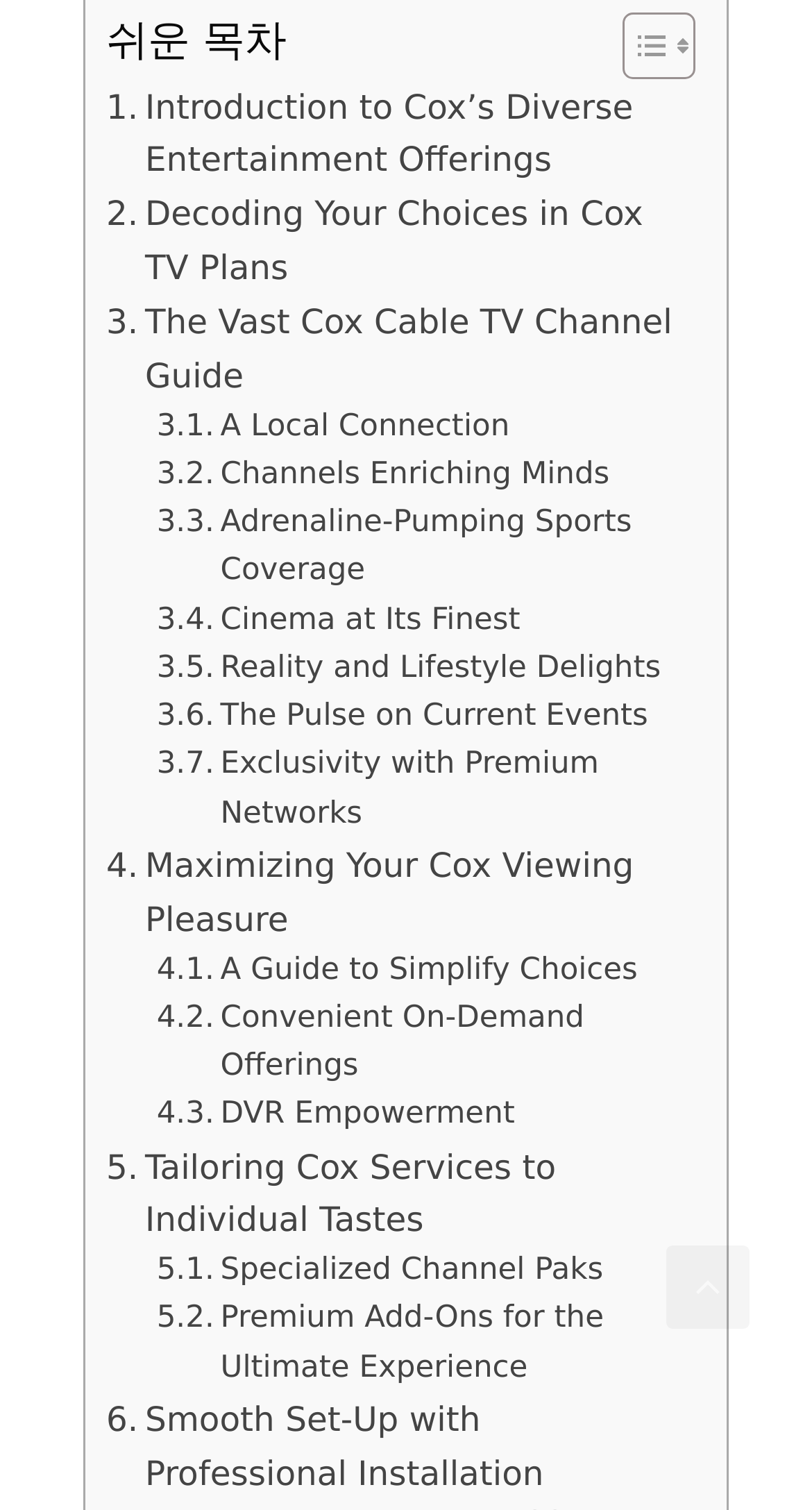Please identify the bounding box coordinates of the clickable area that will fulfill the following instruction: "Scroll back to top". The coordinates should be in the format of four float numbers between 0 and 1, i.e., [left, top, right, bottom].

[0.821, 0.825, 0.923, 0.88]